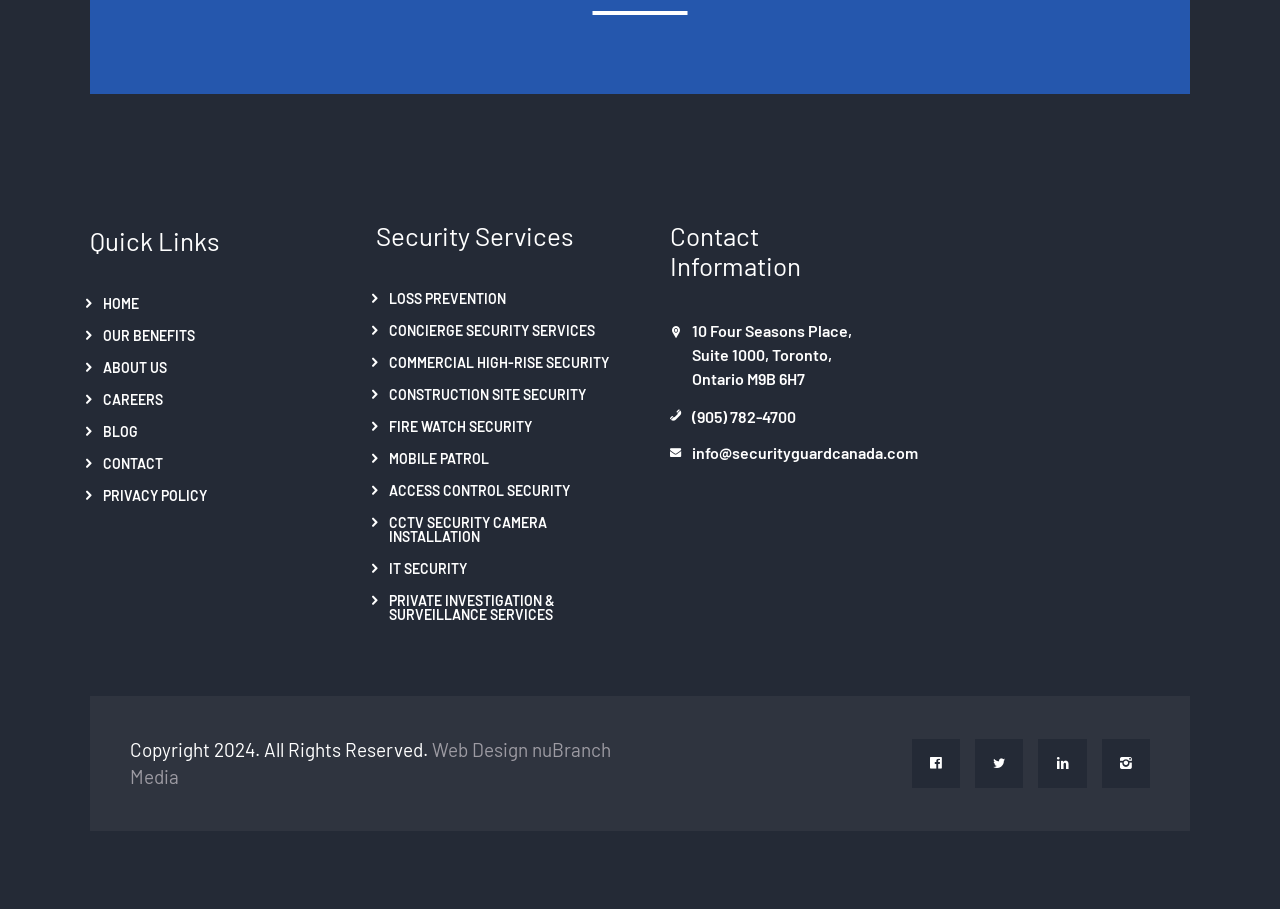How many social media links are there?
From the details in the image, answer the question comprehensively.

I counted the number of social media links at the bottom of the page and found 4 different links, represented by the icons '', '', '', and ''.